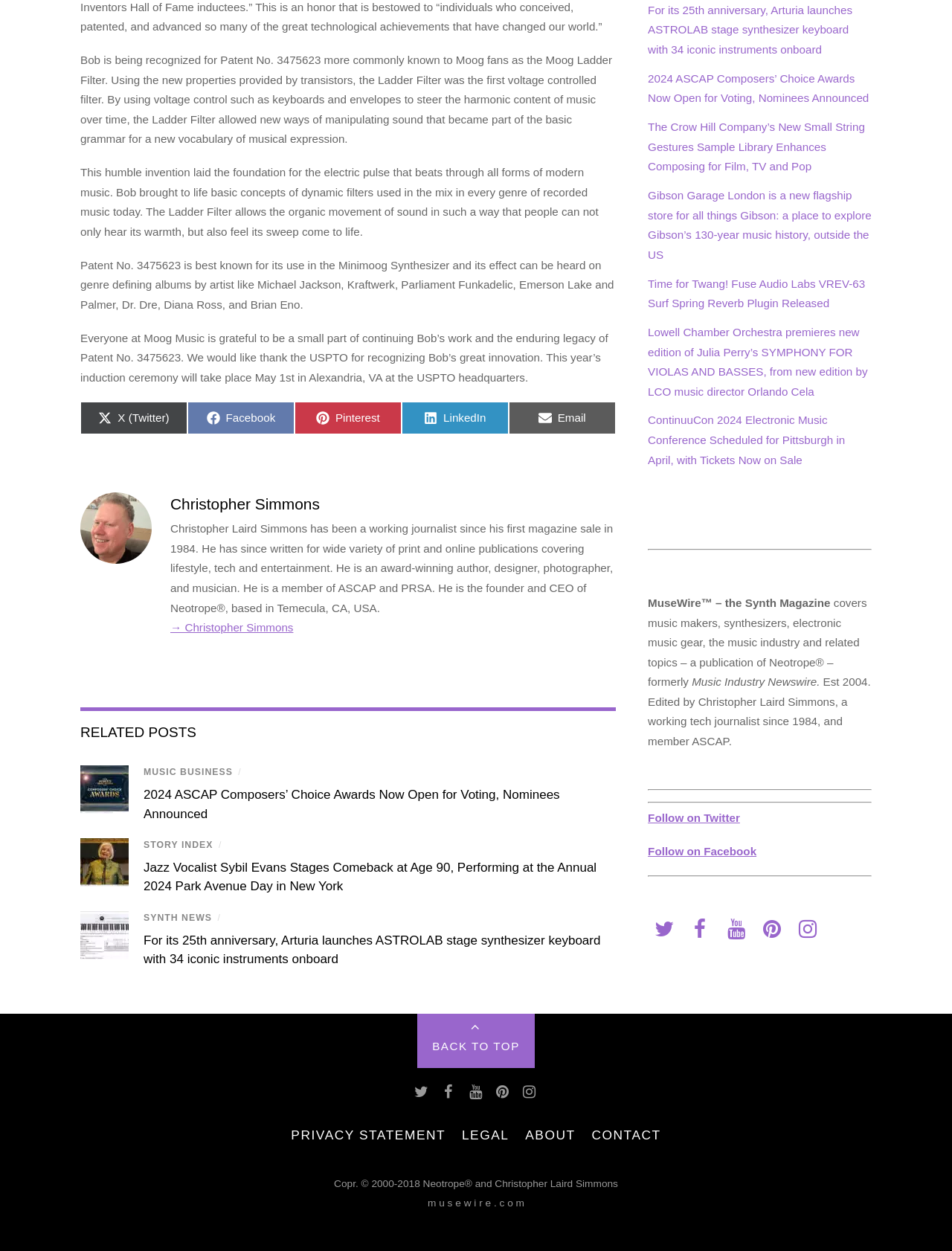Determine the bounding box coordinates of the section to be clicked to follow the instruction: "Go back to top". The coordinates should be given as four float numbers between 0 and 1, formatted as [left, top, right, bottom].

[0.438, 0.81, 0.562, 0.854]